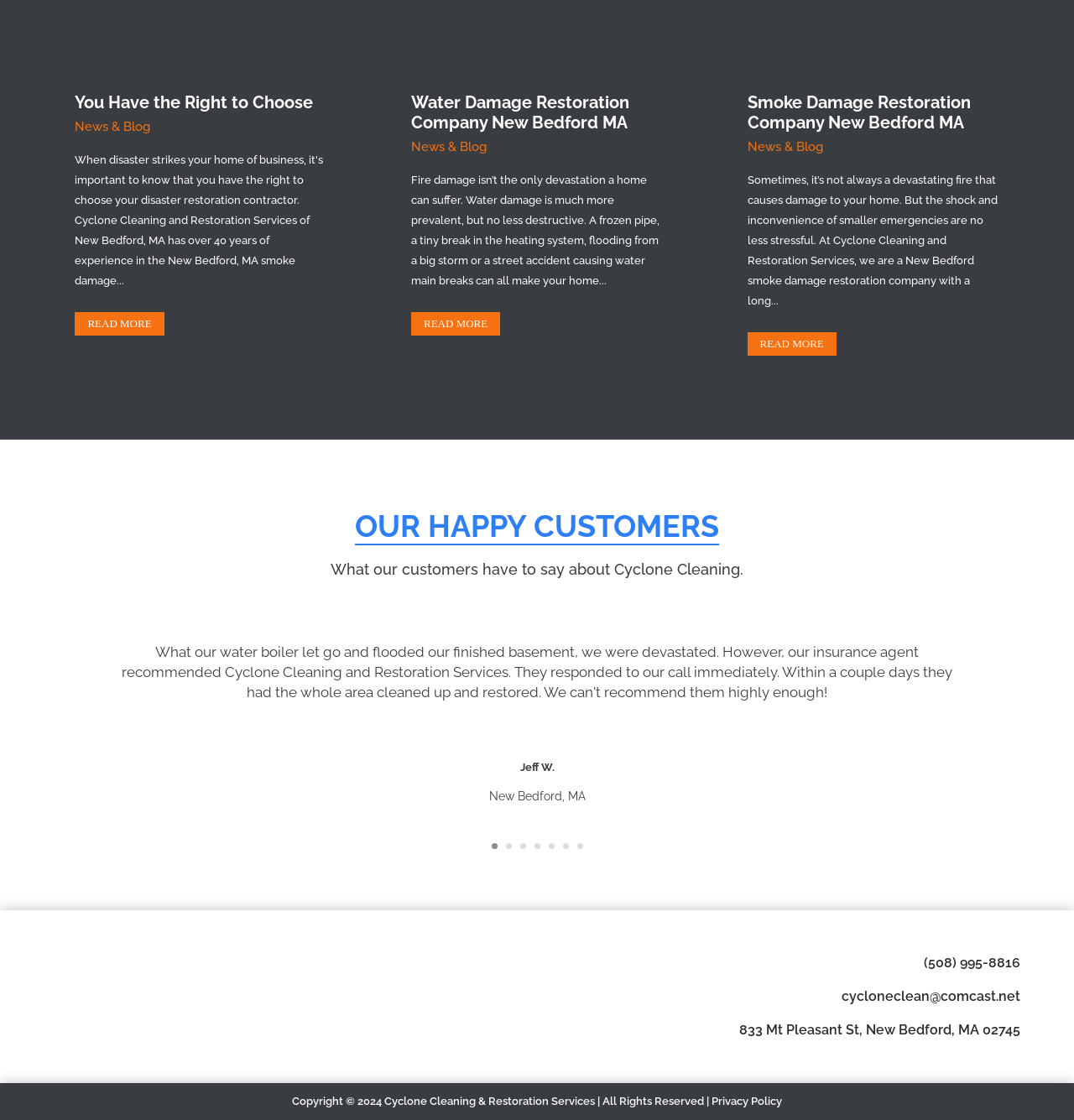Please specify the bounding box coordinates of the clickable section necessary to execute the following command: "contact ballet north texas".

None